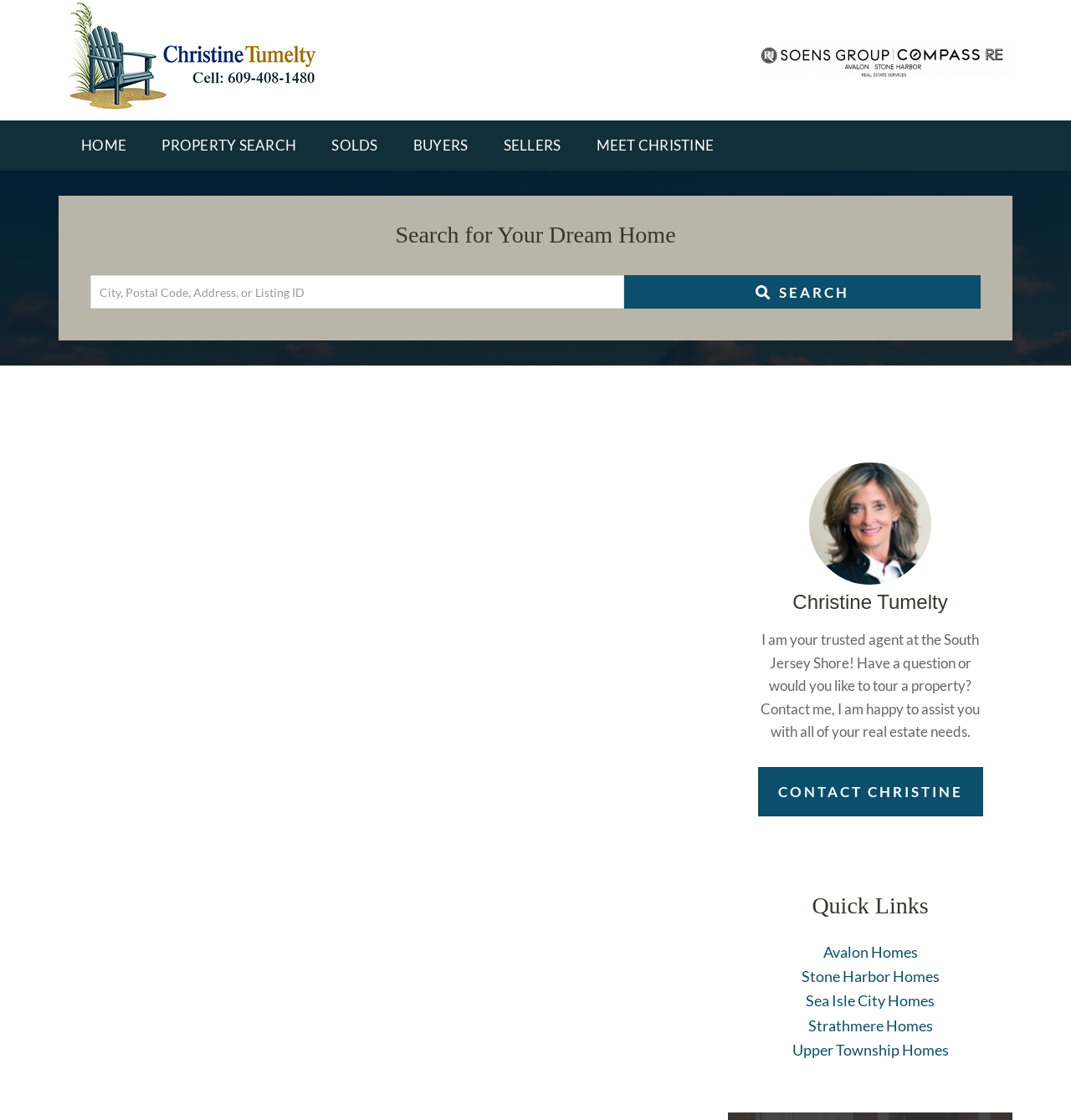Please give the bounding box coordinates of the area that should be clicked to fulfill the following instruction: "Search for a property". The coordinates should be in the format of four float numbers from 0 to 1, i.e., [left, top, right, bottom].

[0.084, 0.246, 0.583, 0.276]